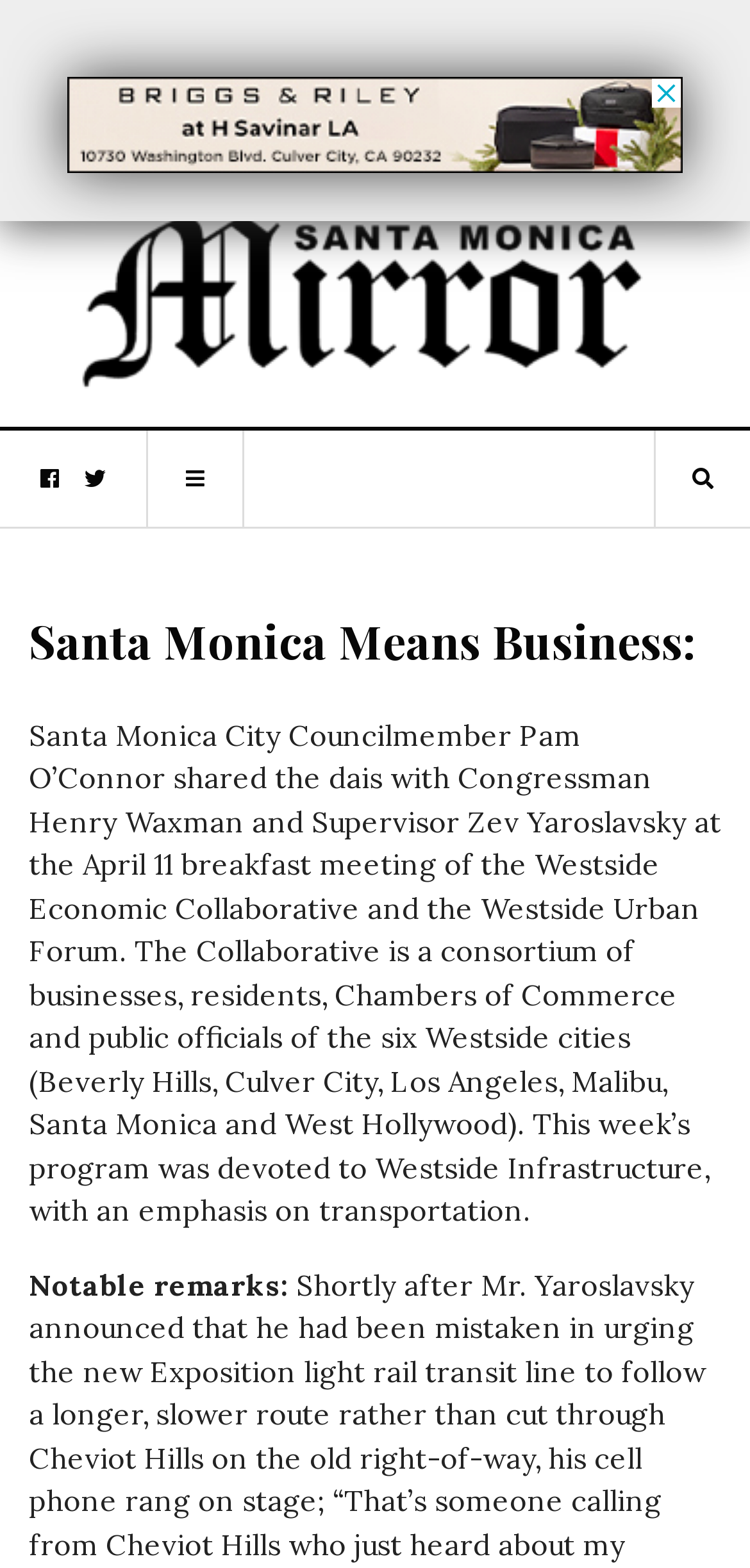Using floating point numbers between 0 and 1, provide the bounding box coordinates in the format (top-left x, top-left y, bottom-right x, bottom-right y). Locate the UI element described here: alt="SM Mirror"

[0.096, 0.157, 0.865, 0.217]